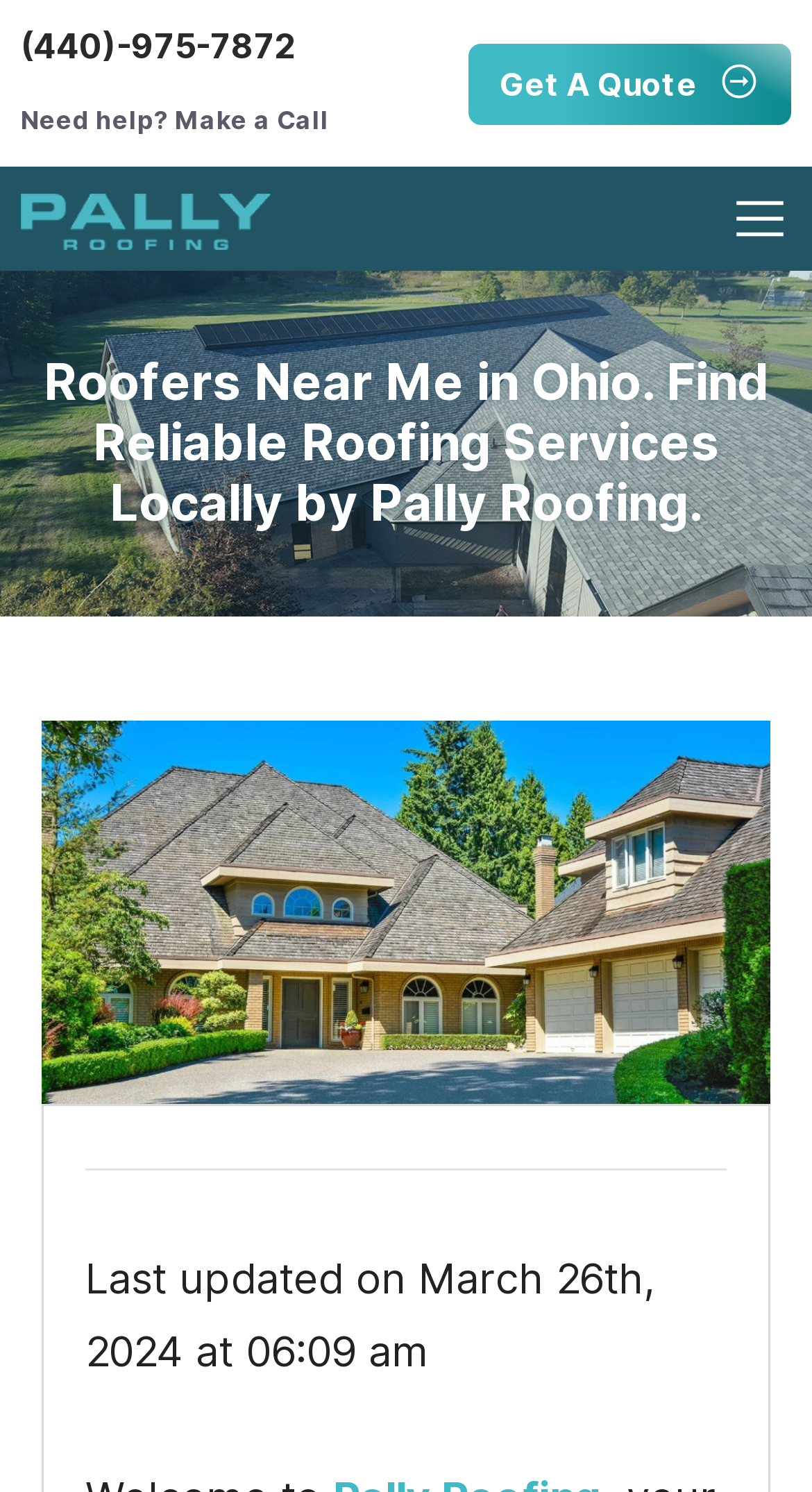Given the webpage screenshot, identify the bounding box of the UI element that matches this description: "Our Agents".

None